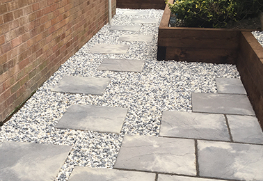Please look at the image and answer the question with a detailed explanation: What surrounds the paving slabs?

According to the caption, the paving slabs are surrounded by light-colored gravel, which enhances the visual contrast and adds to the overall aesthetic appeal of the outdoor space.